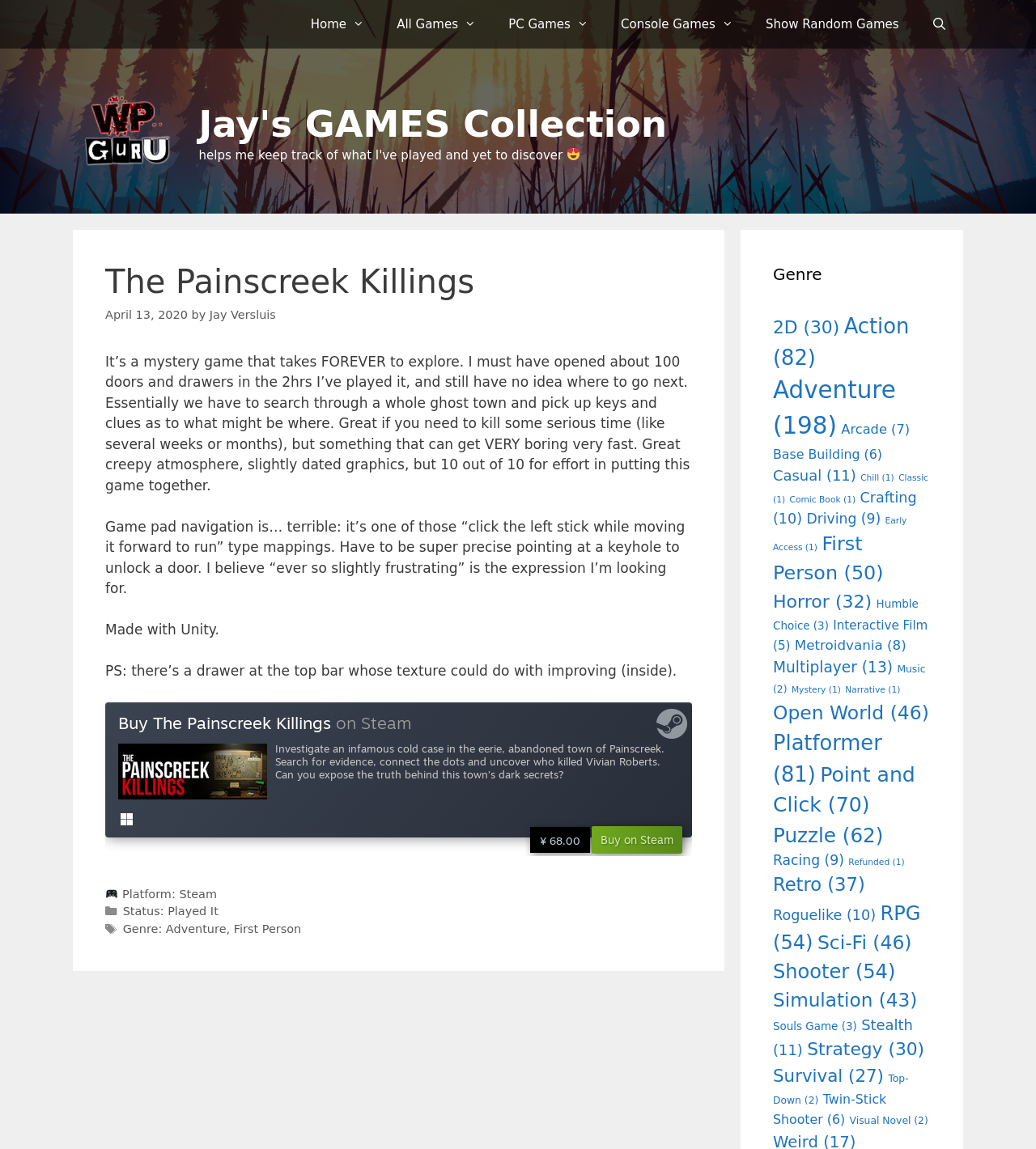Please specify the bounding box coordinates of the clickable region to carry out the following instruction: "Click on the 'Steam' platform link". The coordinates should be four float numbers between 0 and 1, in the format [left, top, right, bottom].

[0.173, 0.772, 0.209, 0.784]